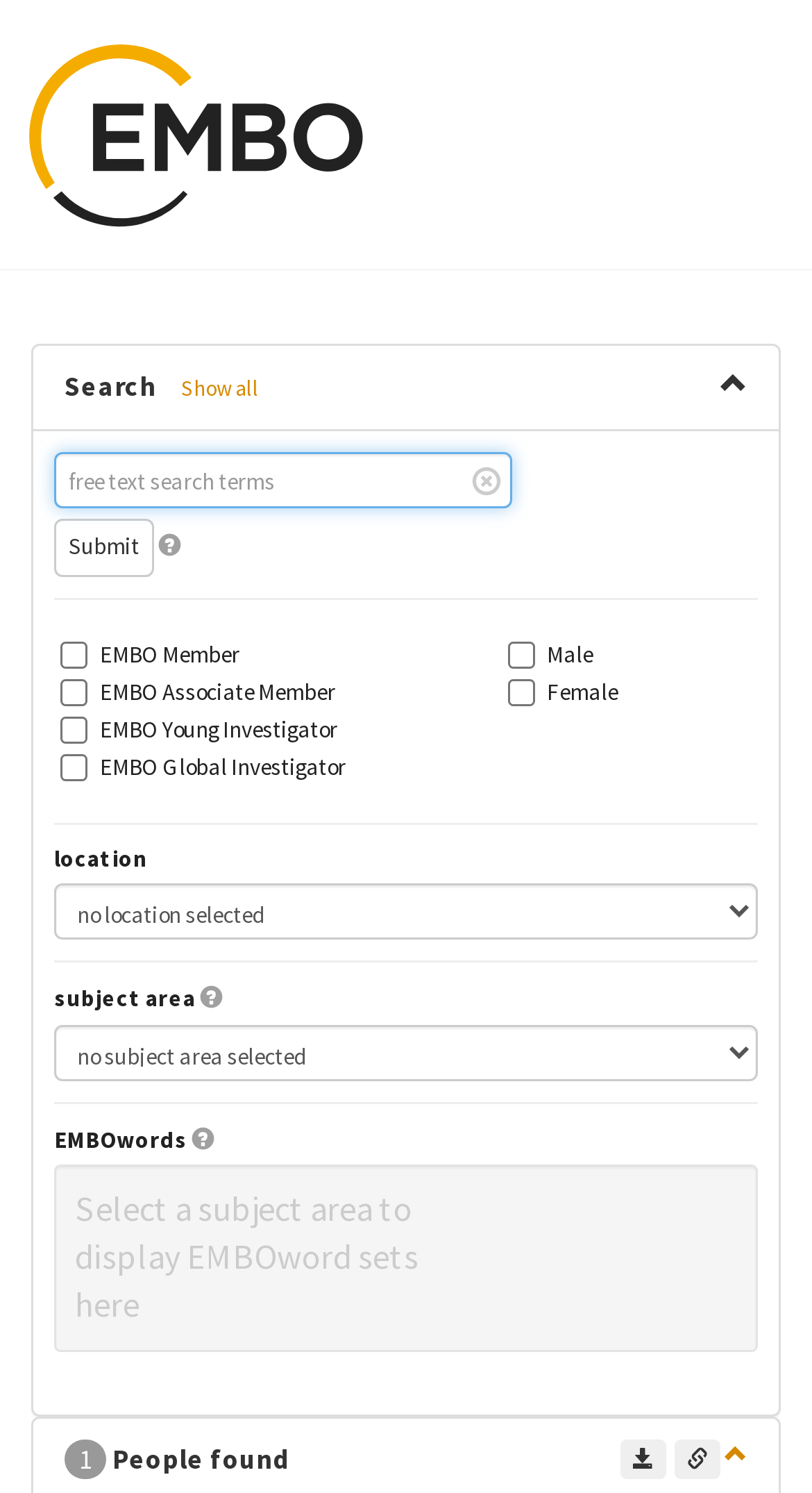Locate the bounding box coordinates of the segment that needs to be clicked to meet this instruction: "Select a location".

[0.067, 0.592, 0.933, 0.63]